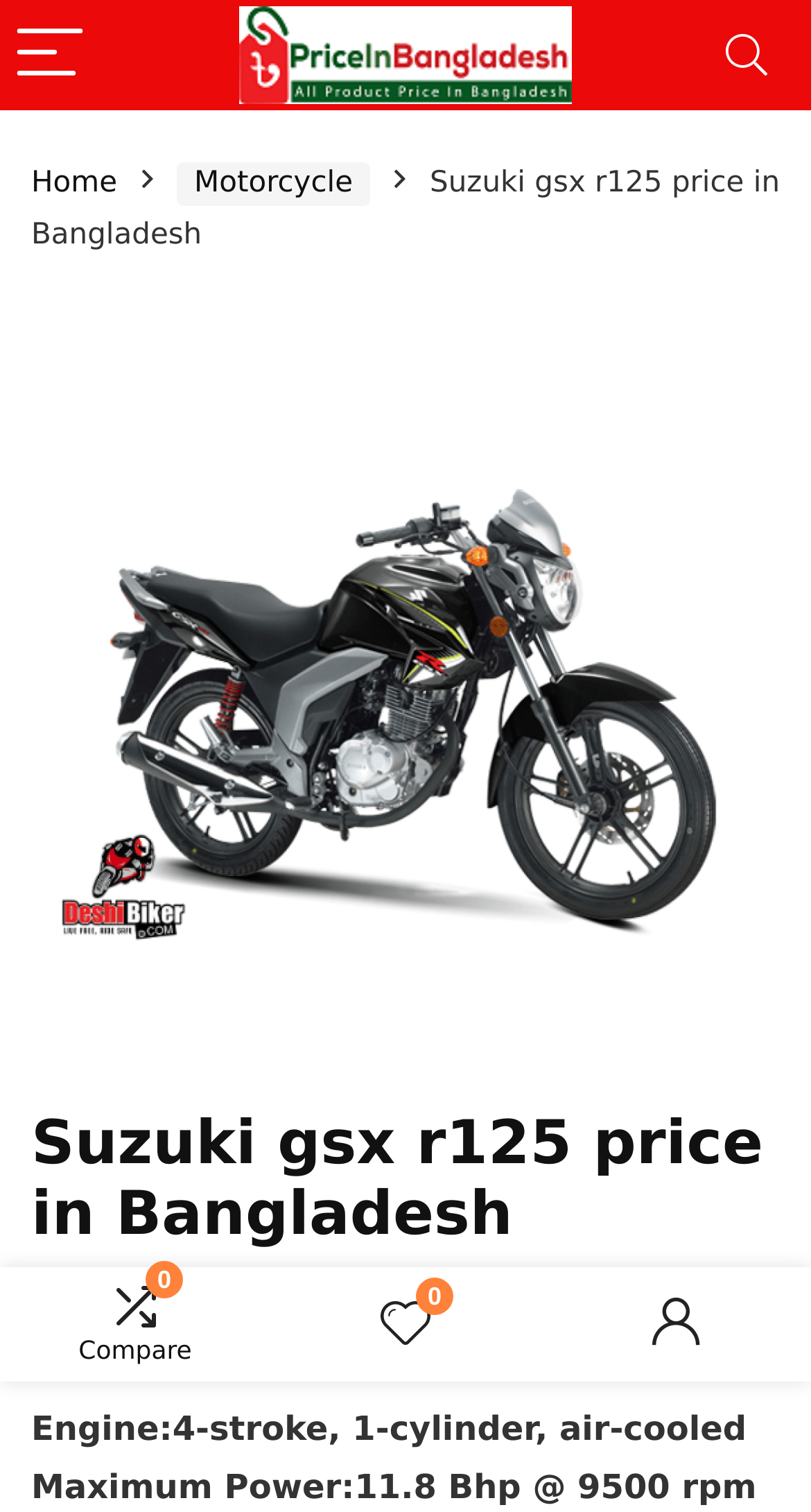What is the title or heading displayed on the webpage?

Suzuki gsx r125 price in Bangladesh